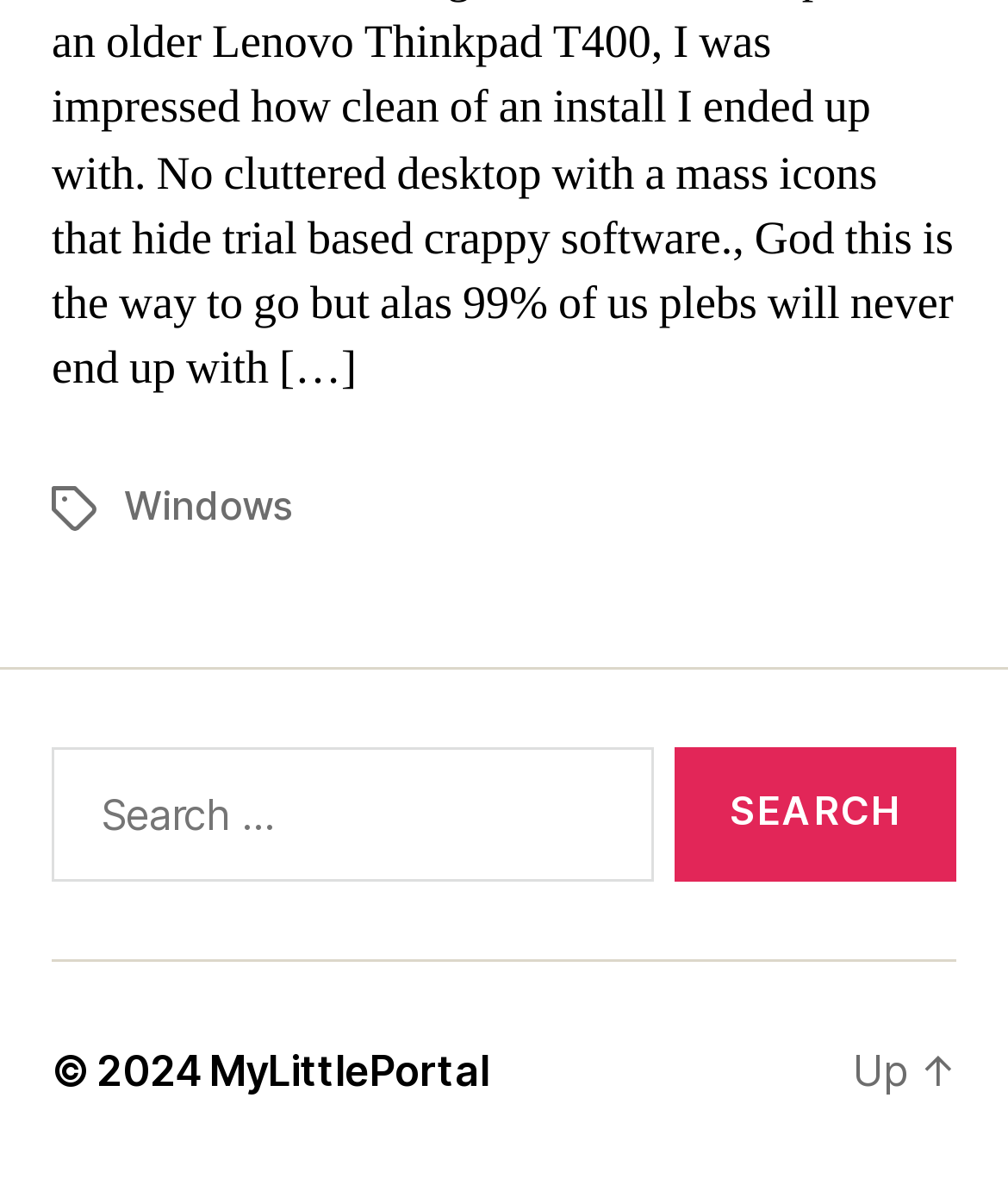Carefully examine the image and provide an in-depth answer to the question: What is the text on the button next to the search box?

The button is located next to the search box, and it has the text 'SEARCH' which suggests that users can click on it to initiate a search.